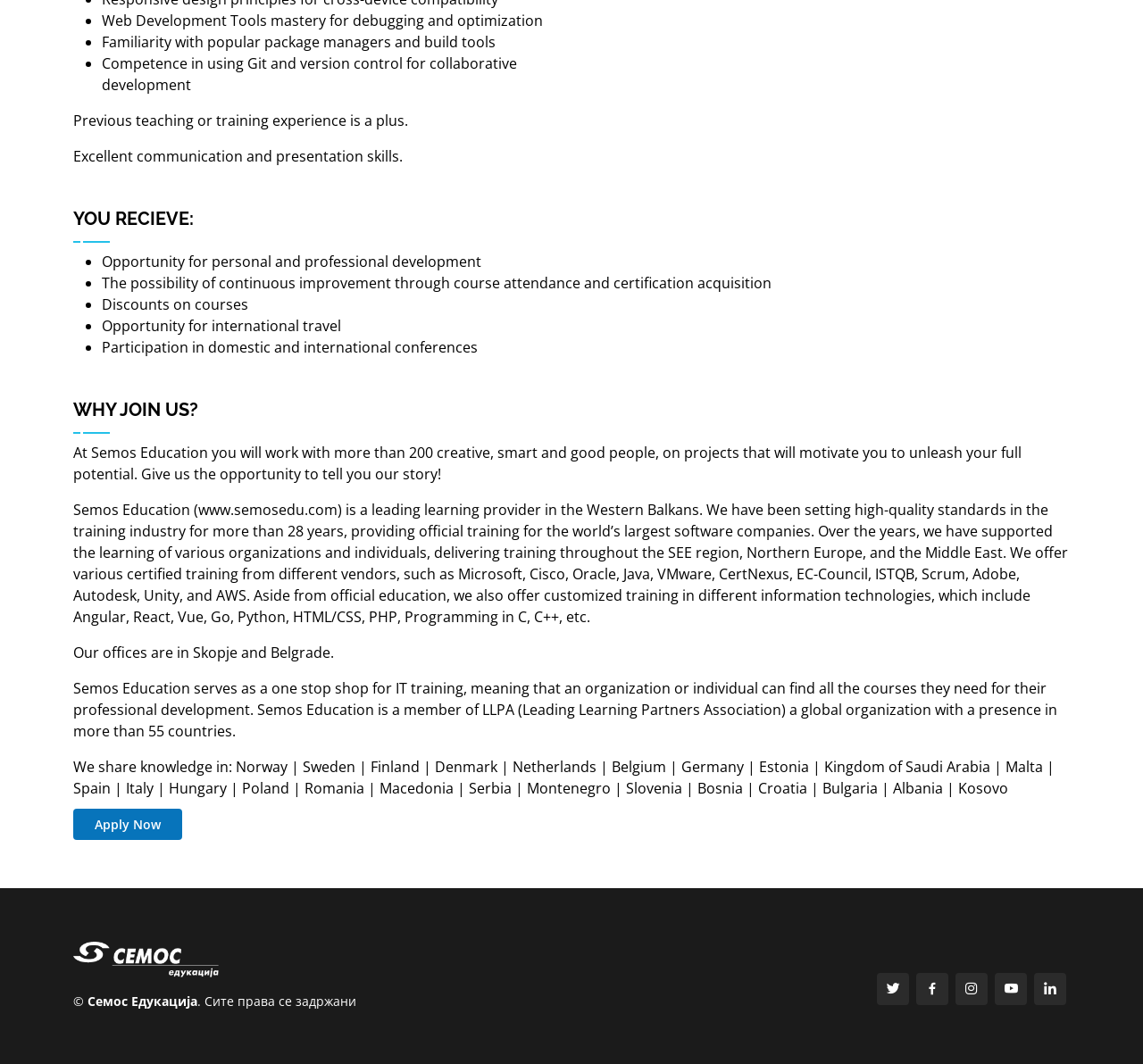What is the company name?
Using the image as a reference, deliver a detailed and thorough answer to the question.

The company name is mentioned in the text as 'Semos Education (www.semosedu.com) is a leading learning provider in the Western Balkans.'